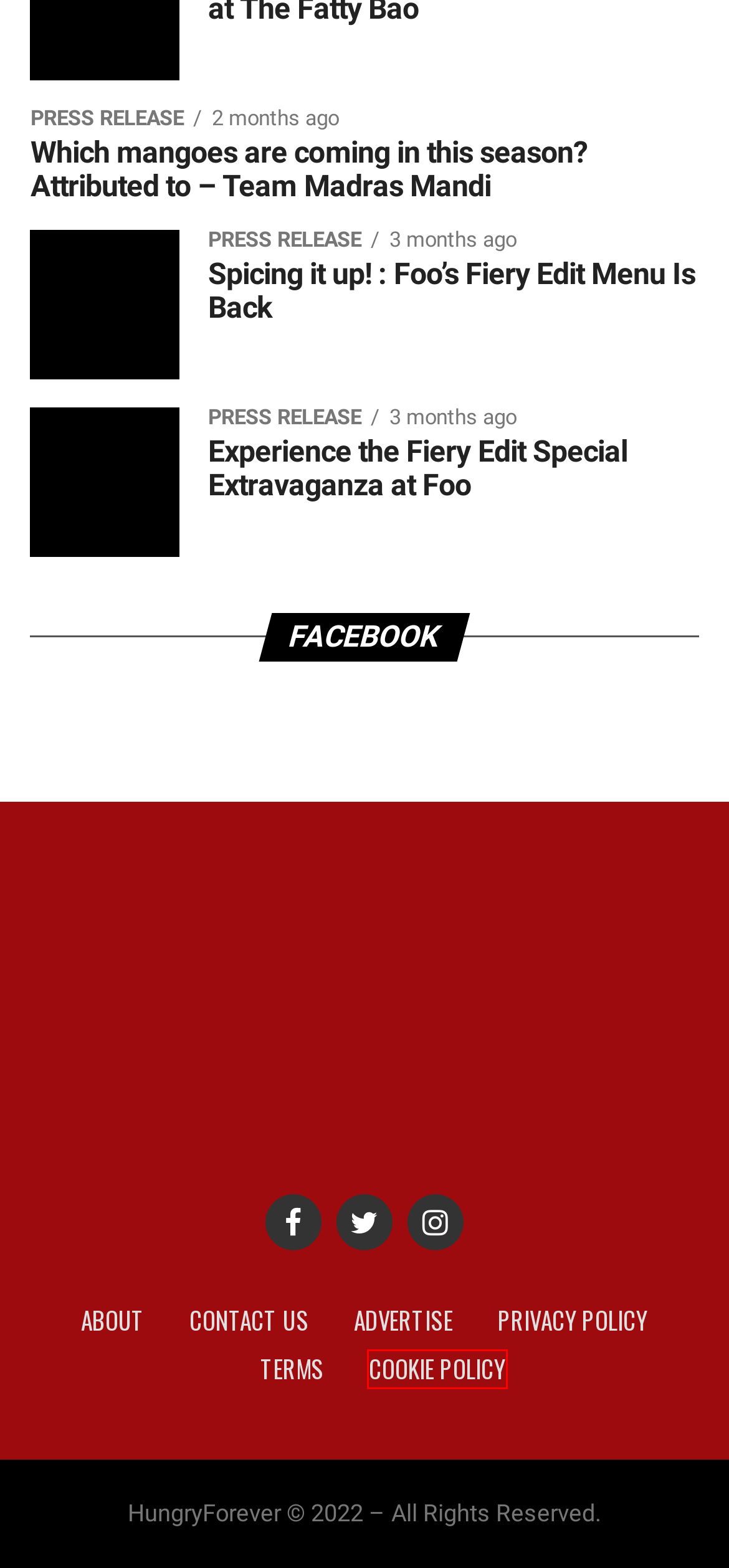You have been given a screenshot of a webpage with a red bounding box around a UI element. Select the most appropriate webpage description for the new webpage that appears after clicking the element within the red bounding box. The choices are:
A. Privacy Policy - HungryForever Food Blog
B. About - HungryForever Food Blog
C. Cookie Policy - HungryForever Food Blog
D. Partner - HungryForever Food Blog
E. HungryForever | No.1 Food Blog in Chennai, Bangalore, Delhi and Mumbai
F. Contact Us - HungryForever Food Blog
G. Terms - HungryForever Food Blog
H. India's No.1 Food Blog and Restaurant Guide | HungryForever

C